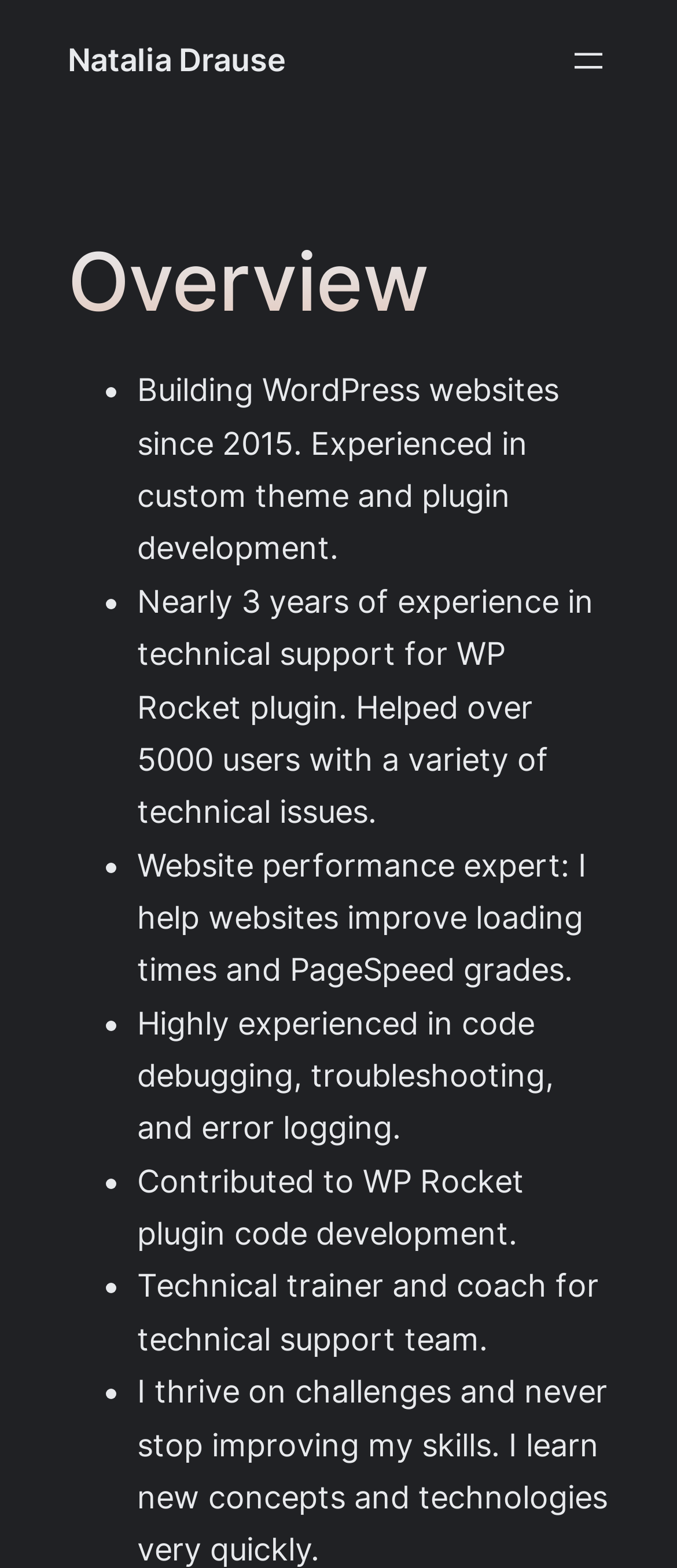Based on what you see in the screenshot, provide a thorough answer to this question: What is Natalia Drause's profession?

Based on the webpage content, Natalia Drause is a website developer, specifically building WordPress websites since 2015, and has experience in custom theme and plugin development.